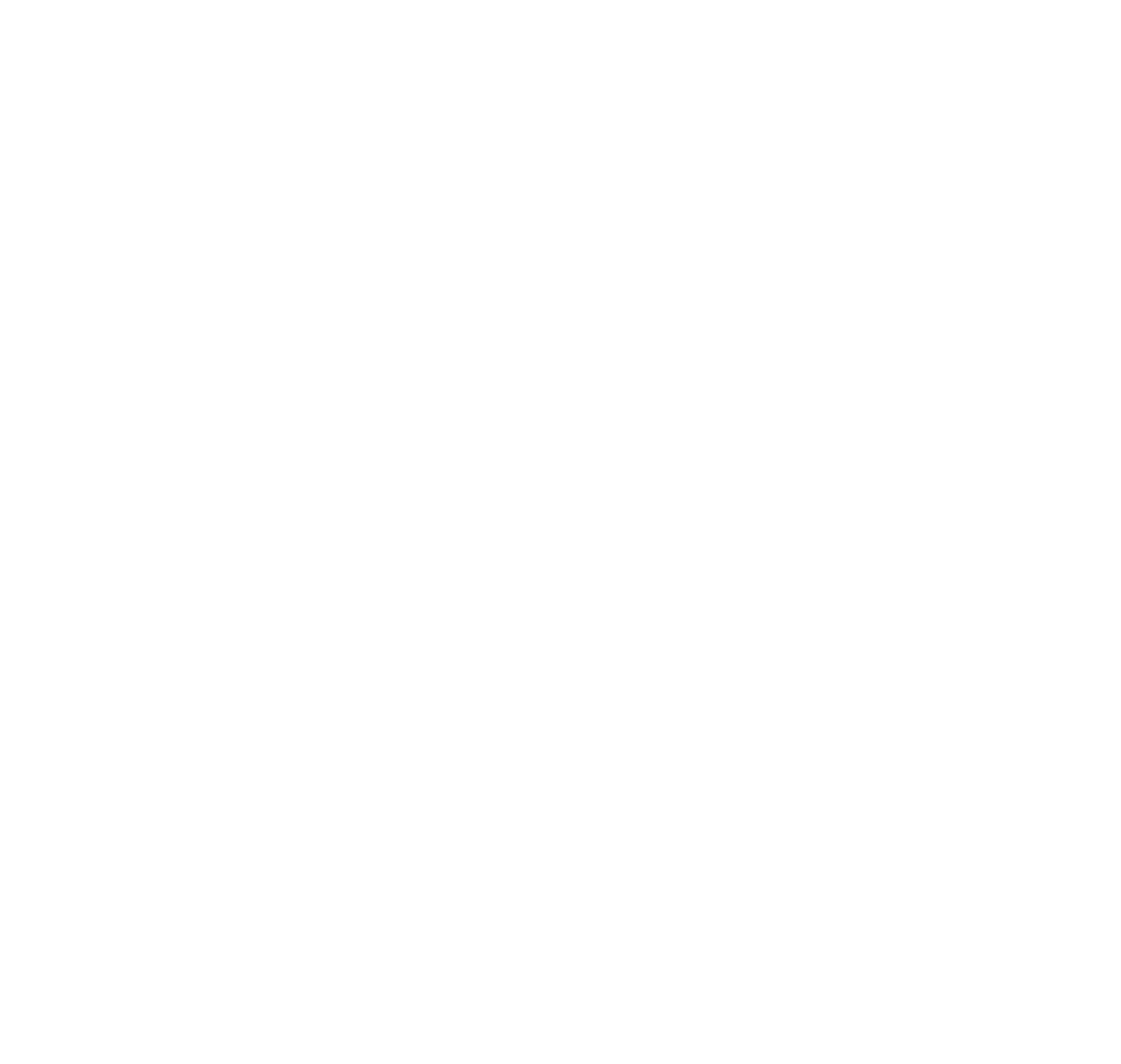What is the last location listed under 'Our Locations'?
Use the image to answer the question with a single word or phrase.

LONDON